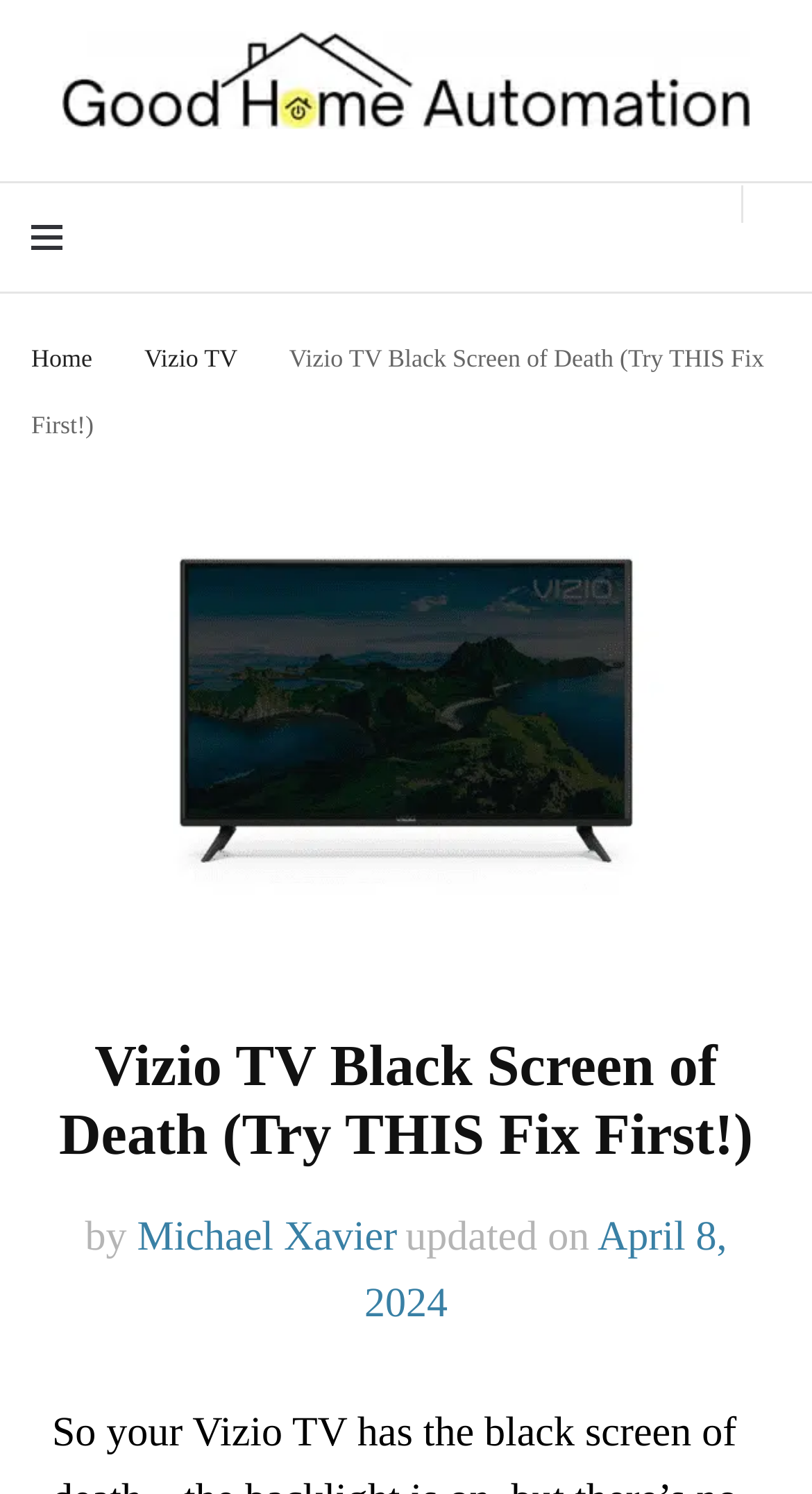Provide the bounding box coordinates of the HTML element described as: "Vizio TV". The bounding box coordinates should be four float numbers between 0 and 1, i.e., [left, top, right, bottom].

[0.178, 0.23, 0.3, 0.249]